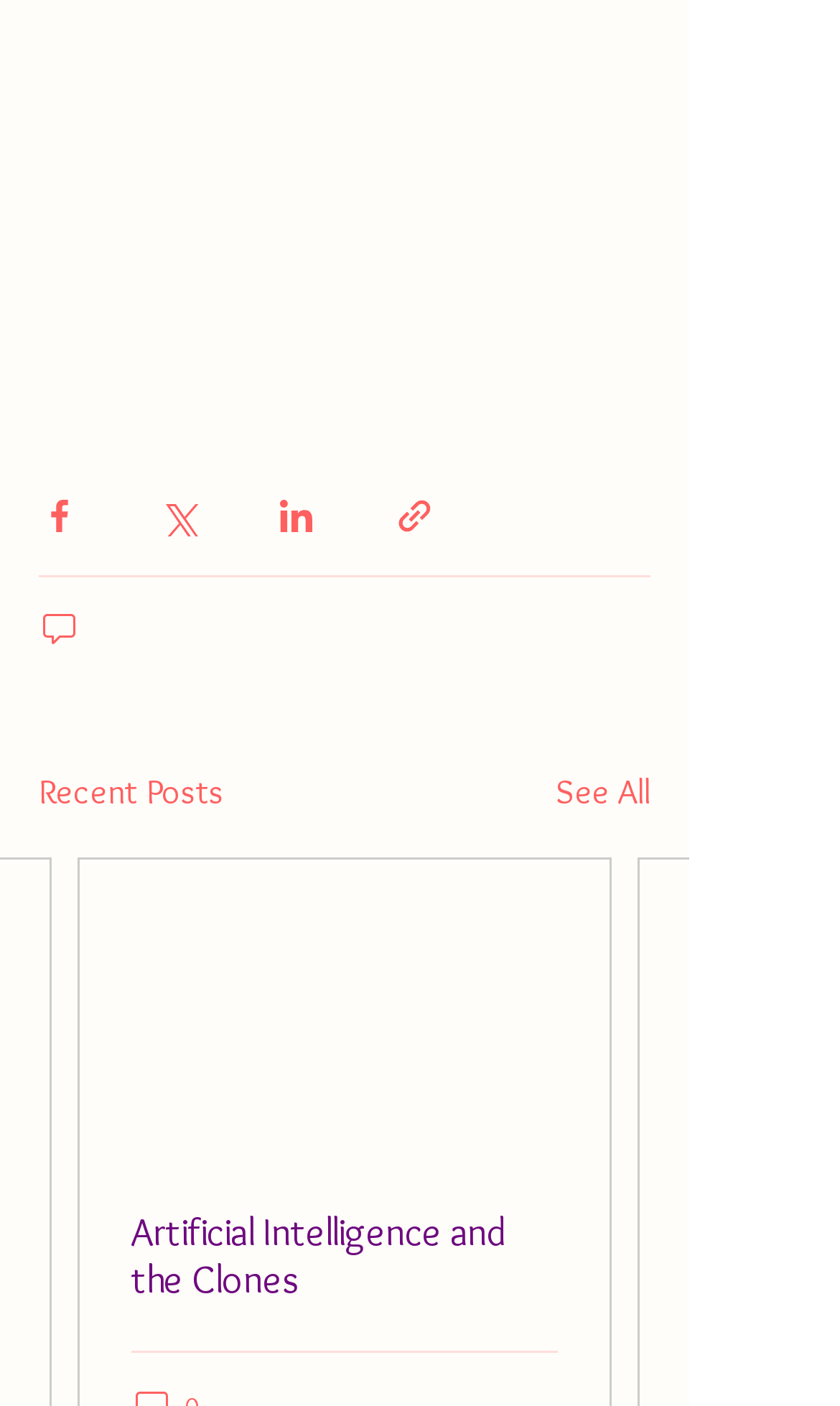Please identify the bounding box coordinates of the clickable area that will allow you to execute the instruction: "visit DEPRECATED".

None